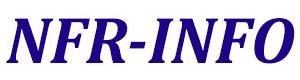Interpret the image and provide an in-depth description.

The image features the text "NFR-INFO" displayed prominently in a bold, deep blue font. This logo represents the National Finals Rodeo (NFR), a premier event that showcases the skills of top rodeo competitors. The design conveys a sense of excitement and authority, making it a fitting representation of the thrilling atmosphere surrounding rodeo culture. Positioned within the context of a webpage dedicated to the 2024 Rodeo, this logo serves as a key visual element, inviting enthusiasts and newcomers alike to engage with the forthcoming events and information related to this iconic celebration of the Wild West.